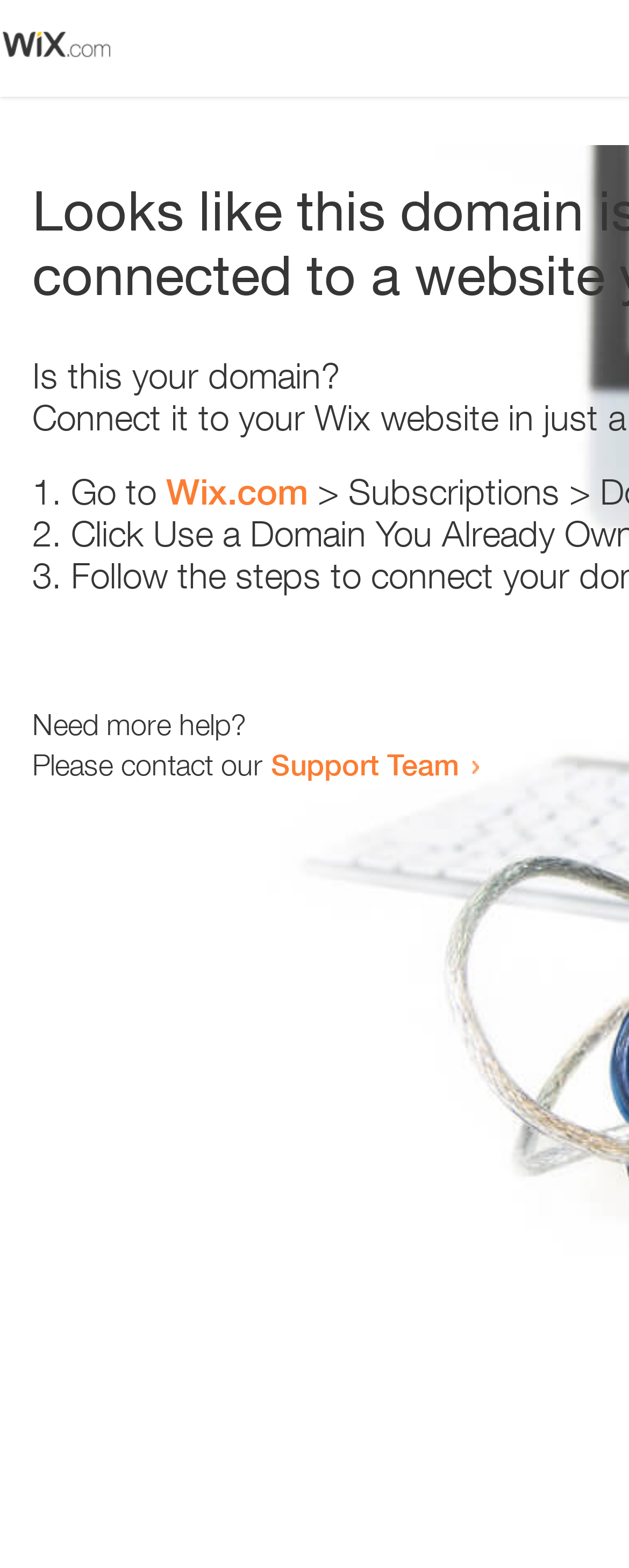How many text elements are present on the webpage?
From the image, respond using a single word or phrase.

6